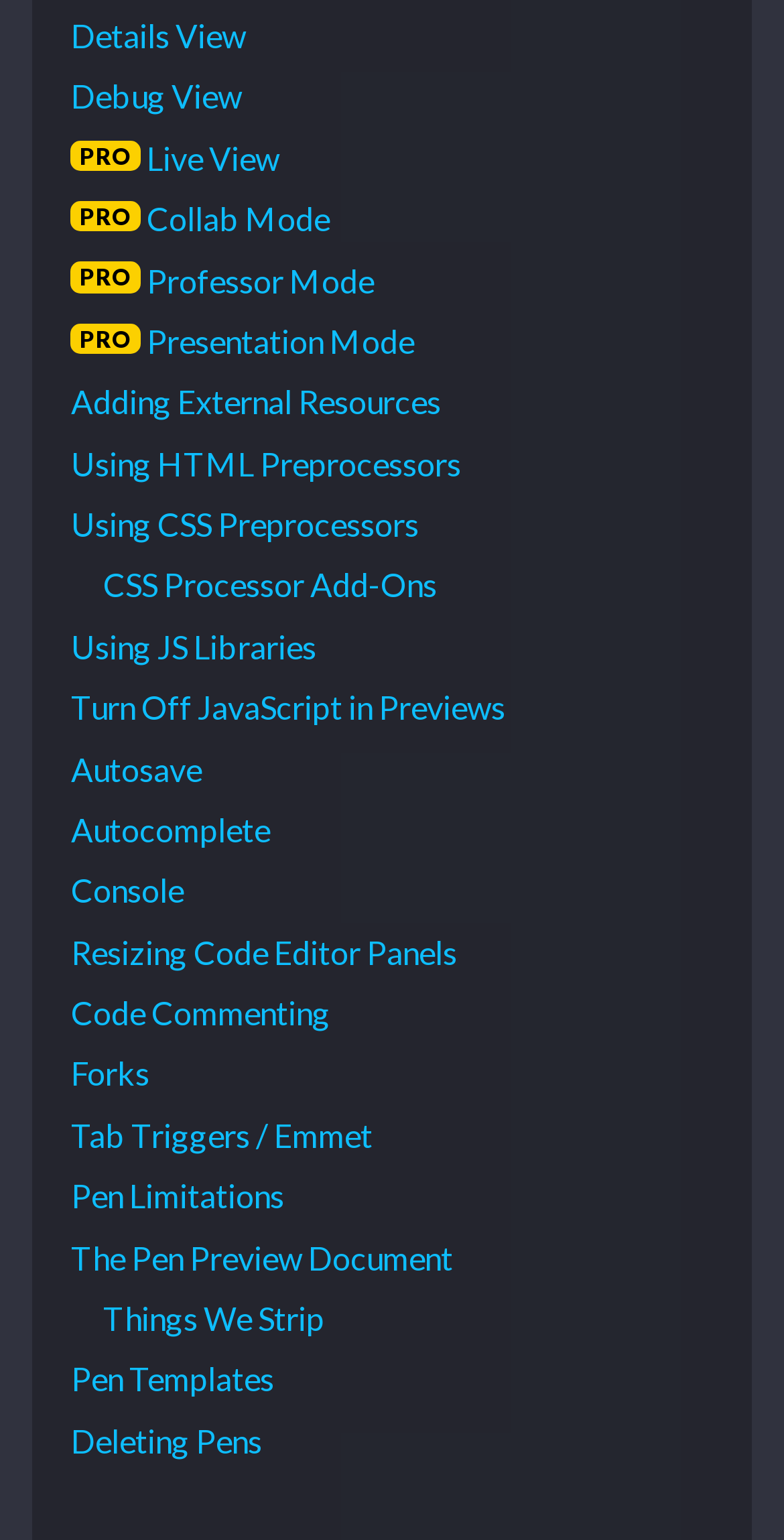Identify and provide the bounding box coordinates of the UI element described: "Turn Off JavaScript in Previews". The coordinates should be formatted as [left, top, right, bottom], with each number being a float between 0 and 1.

[0.09, 0.44, 0.91, 0.48]